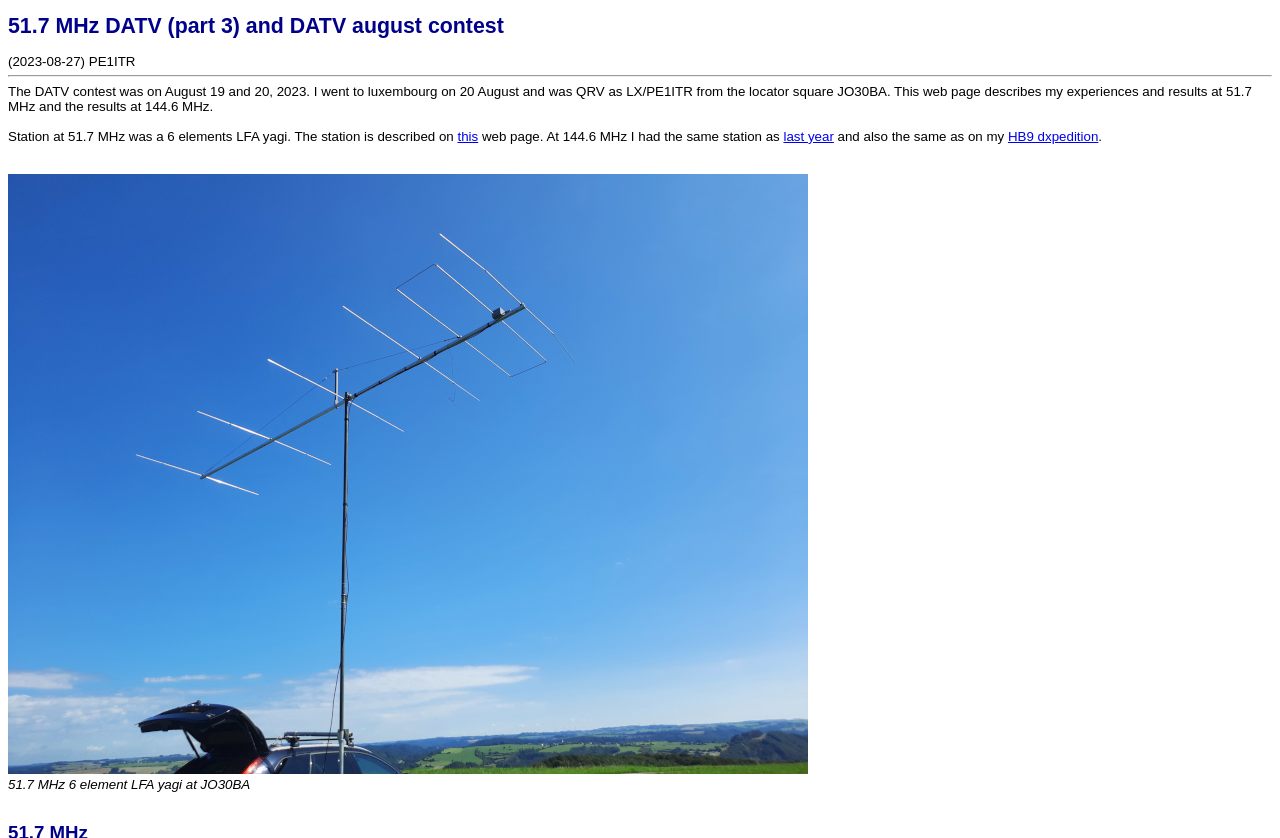What is the frequency mentioned besides 51.7 MHz?
Look at the screenshot and respond with a single word or phrase.

144.6 MHz